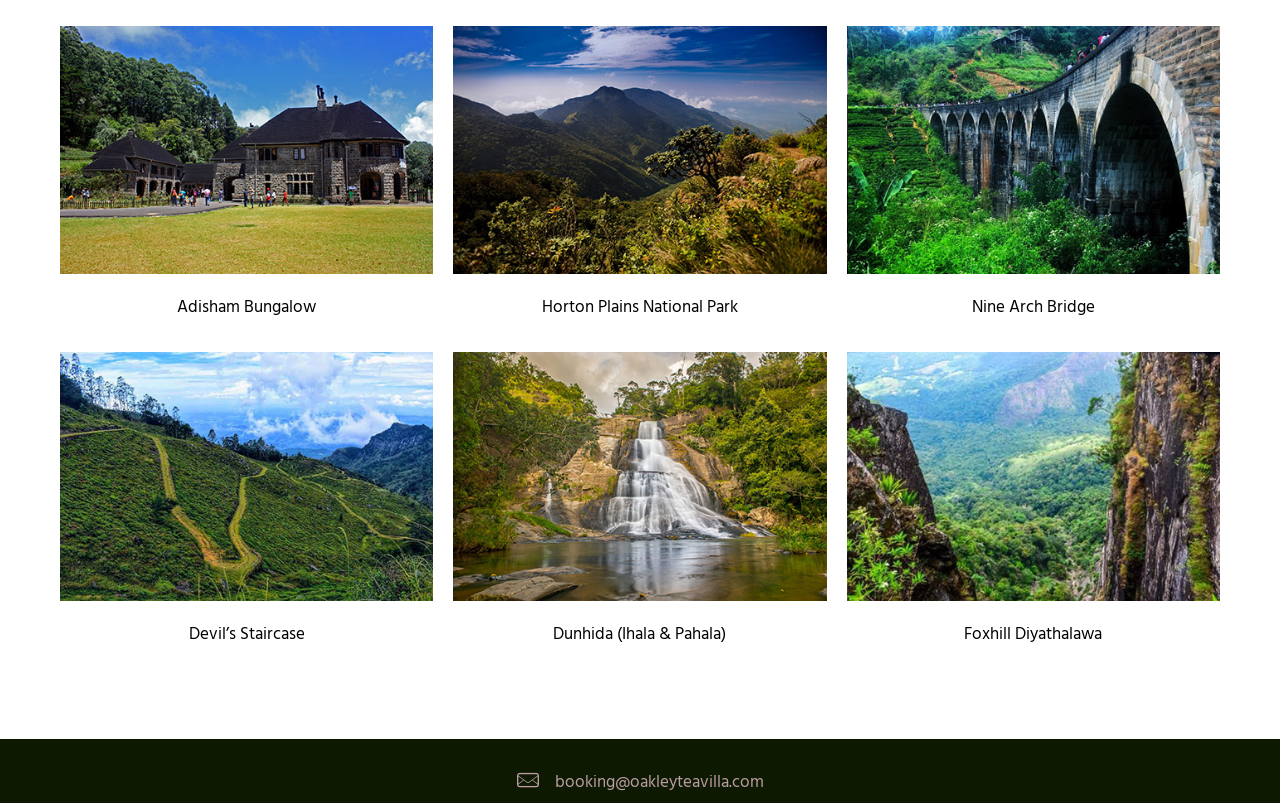Please give a concise answer to this question using a single word or phrase: 
What is the name of the last location?

Foxhill Diyathalawa